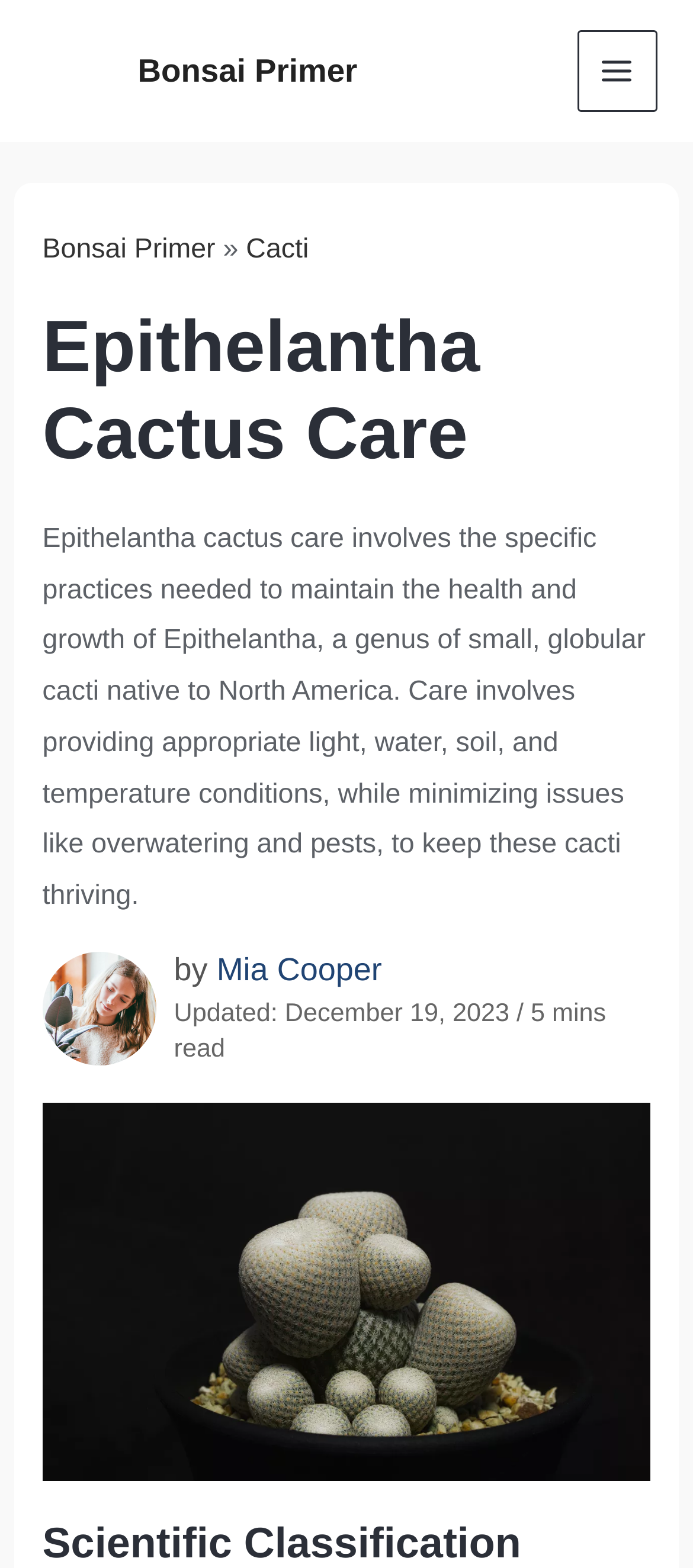Who is the author of the article?
Please look at the screenshot and answer in one word or a short phrase.

Mia Cooper